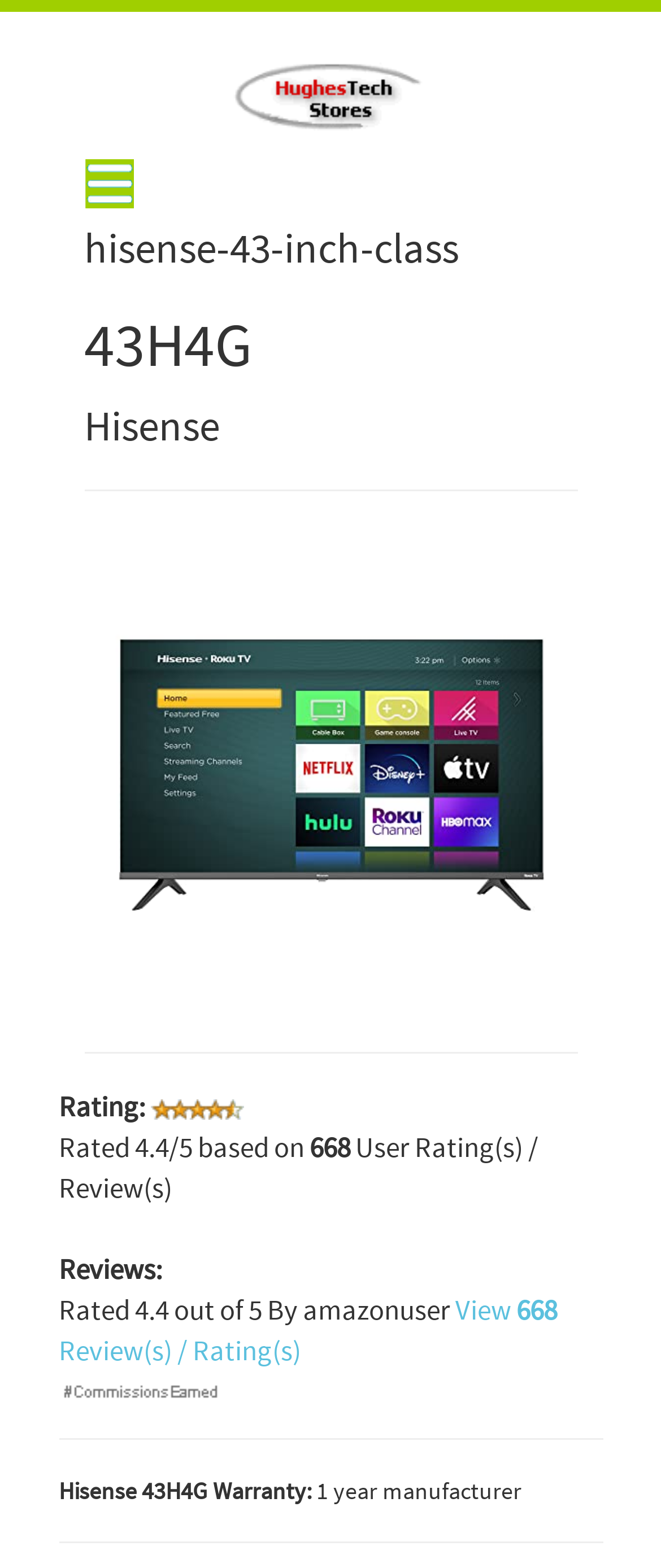Give a detailed account of the webpage, highlighting key information.

This webpage is about the Hisense 43H4G TV, with a focus on its reviews and ratings. At the top left, there is a logo of "Shop Electronics" accompanied by a "Menu" icon. Below these, the TV's name "hisense-43-inch-class" is displayed, followed by its model number "43H4G" in a larger font. The manufacturer's name "Hisense" is written below the model number.

To the right of the TV's name, there is a large image of the TV itself. Below this image, there are two horizontal separators, dividing the page into sections. The first section displays the TV's rating, with a "Rating:" label followed by an image of 4.4 out of 5 stars. The rating is based on 668 user reviews, as indicated by the text "Rated 4.4/5 based on 668 User Rating(s) / Review(s)".

Below this section, there is another horizontal separator, followed by a section that displays the user reviews. This section starts with a "Reviews:" label, followed by the rating "4.4 out of 5" and the name of the reviewer "amazonuser". There is also a link to "View 668 Review(s) / Rating(s)".

At the bottom of the page, there is an image of "Commissions Earned" and a horizontal separator. The final section displays the warranty information, with a label "Hisense 43H4G Warranty:" followed by the details "1 year manufacturer".